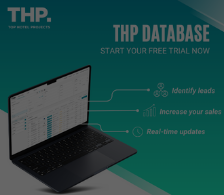Give an in-depth description of what is happening in the image.

The image promotes the THP Database, showcasing a sleek laptop displaying a user-friendly interface. The background features a gradient from teal to dark green, emphasizing the promotional message. The text reads "THP DATABASE" prominently at the top, encouraging viewers to "START YOUR FREE TRIAL NOW." Key features highlighted around the laptop include "Identify leads," "Increase your sales," and "Real-time updates," positioning the database as a valuable tool for enhancing business efficiency and growth. The overall design is modern and inviting, appealing to professionals looking to improve their sales and lead management.